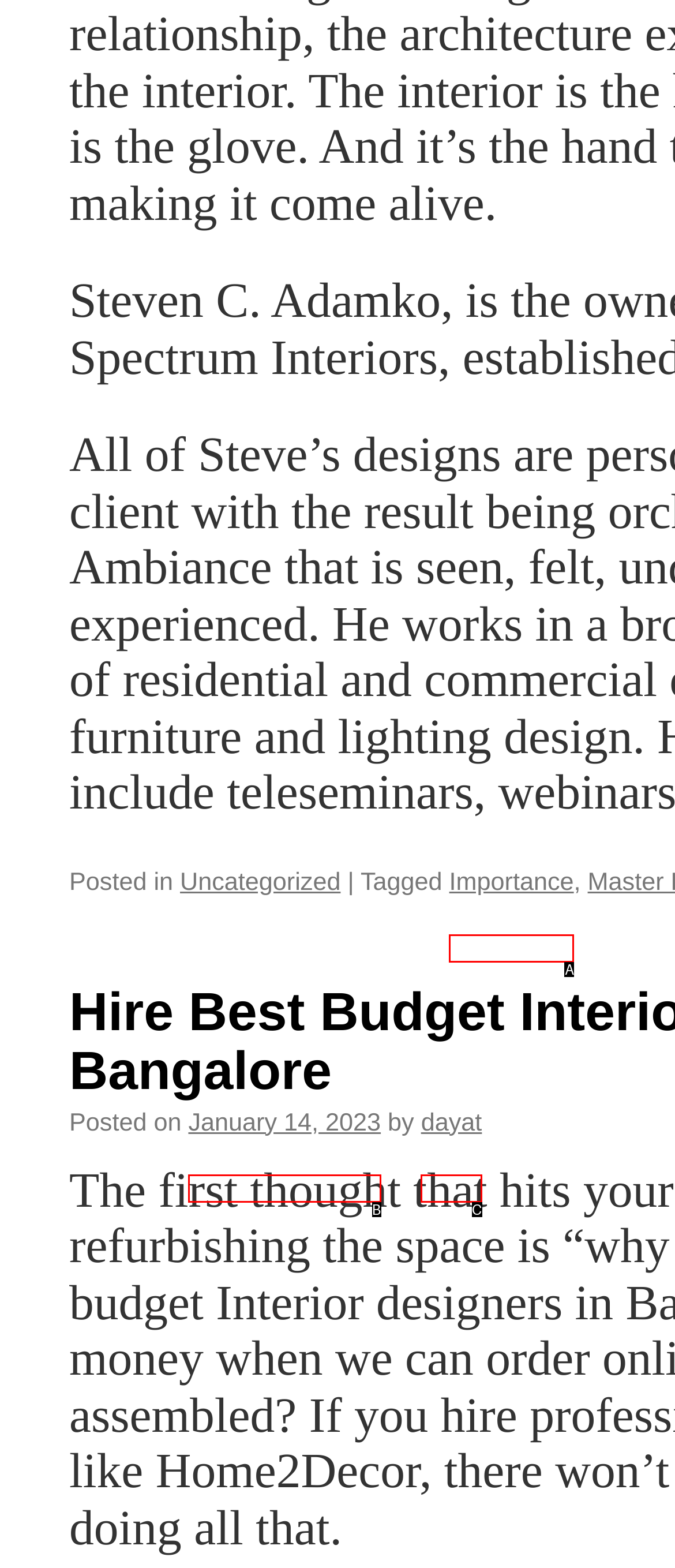Refer to the element description: January 14, 2023 and identify the matching HTML element. State your answer with the appropriate letter.

B